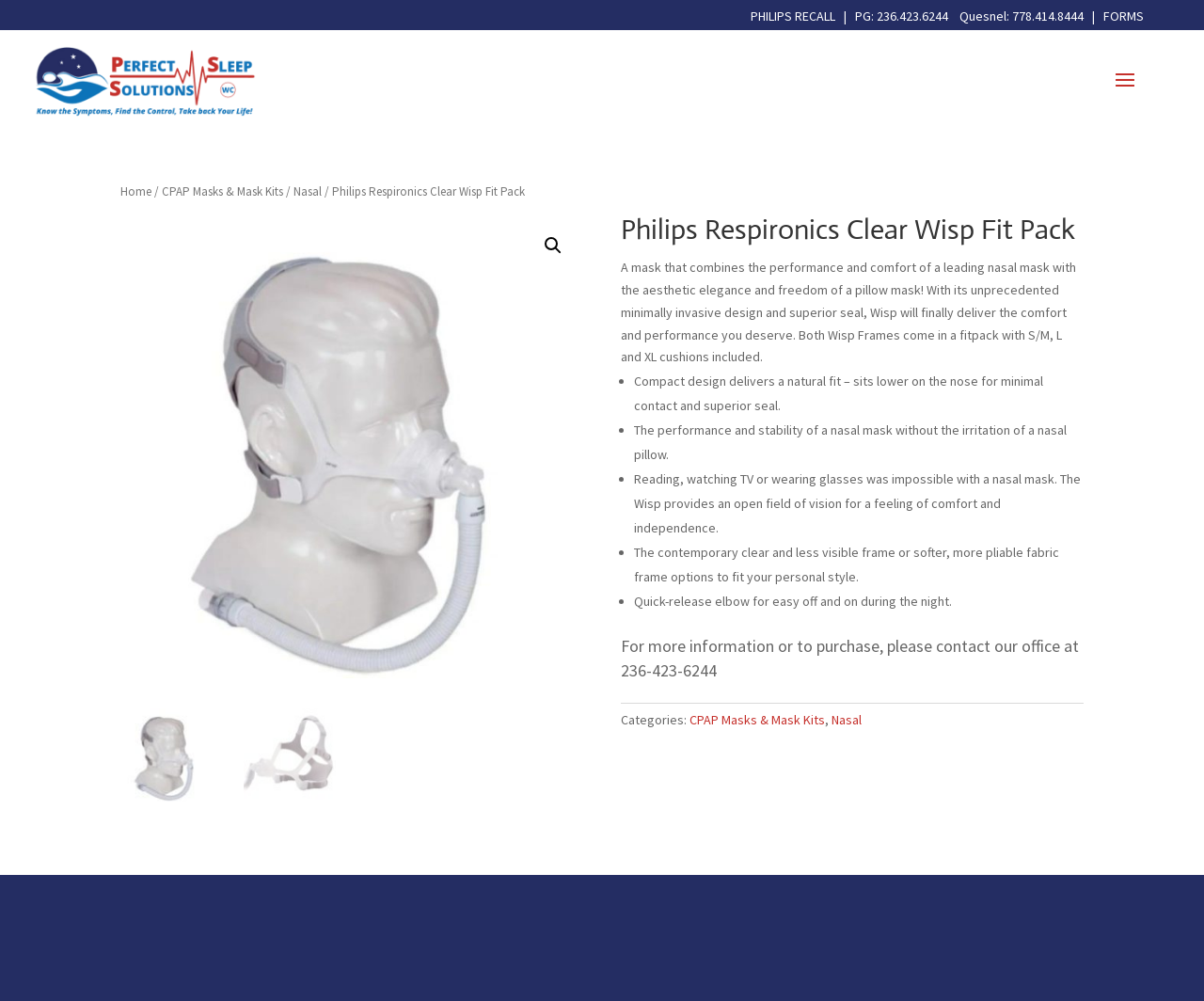Locate the UI element described by CPAP Masks & Mask Kits and provide its bounding box coordinates. Use the format (top-left x, top-left y, bottom-right x, bottom-right y) with all values as floating point numbers between 0 and 1.

[0.134, 0.184, 0.235, 0.2]